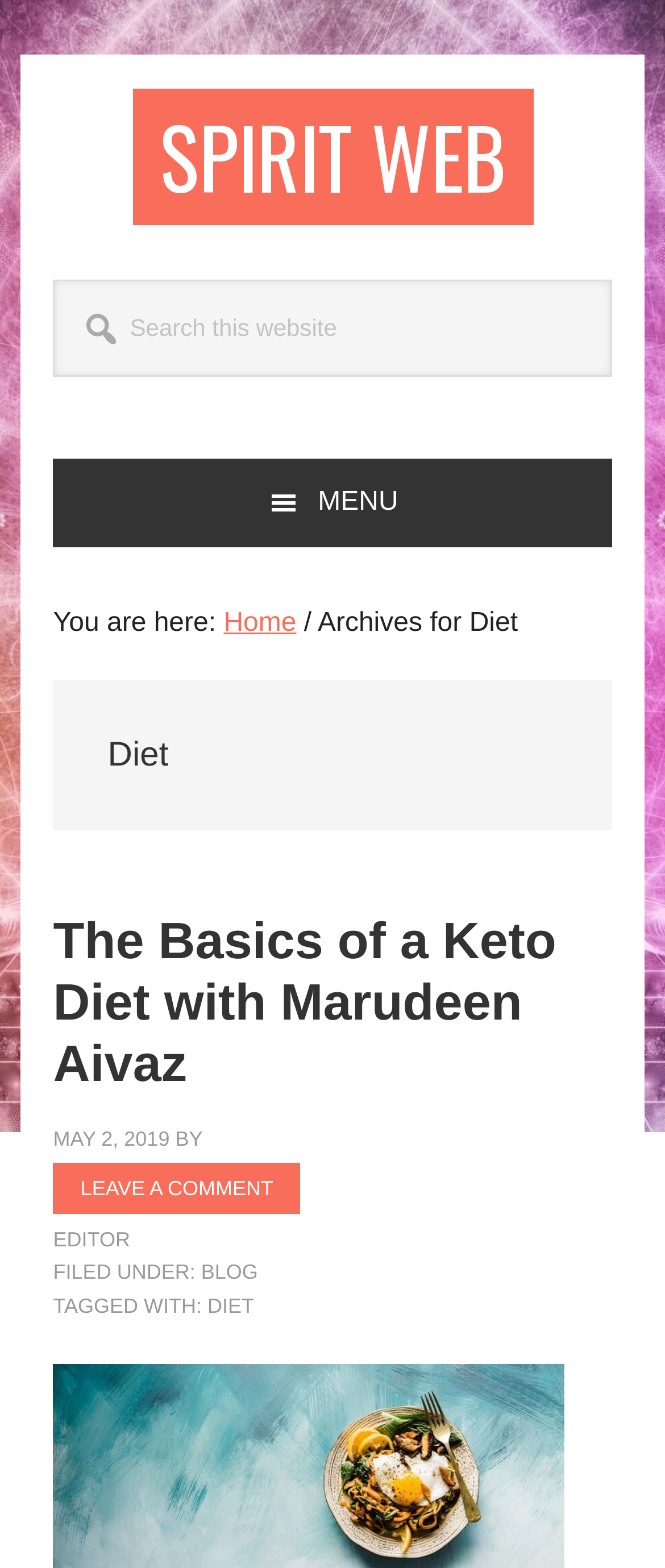Use a single word or phrase to answer the question: How many navigation options are available?

4